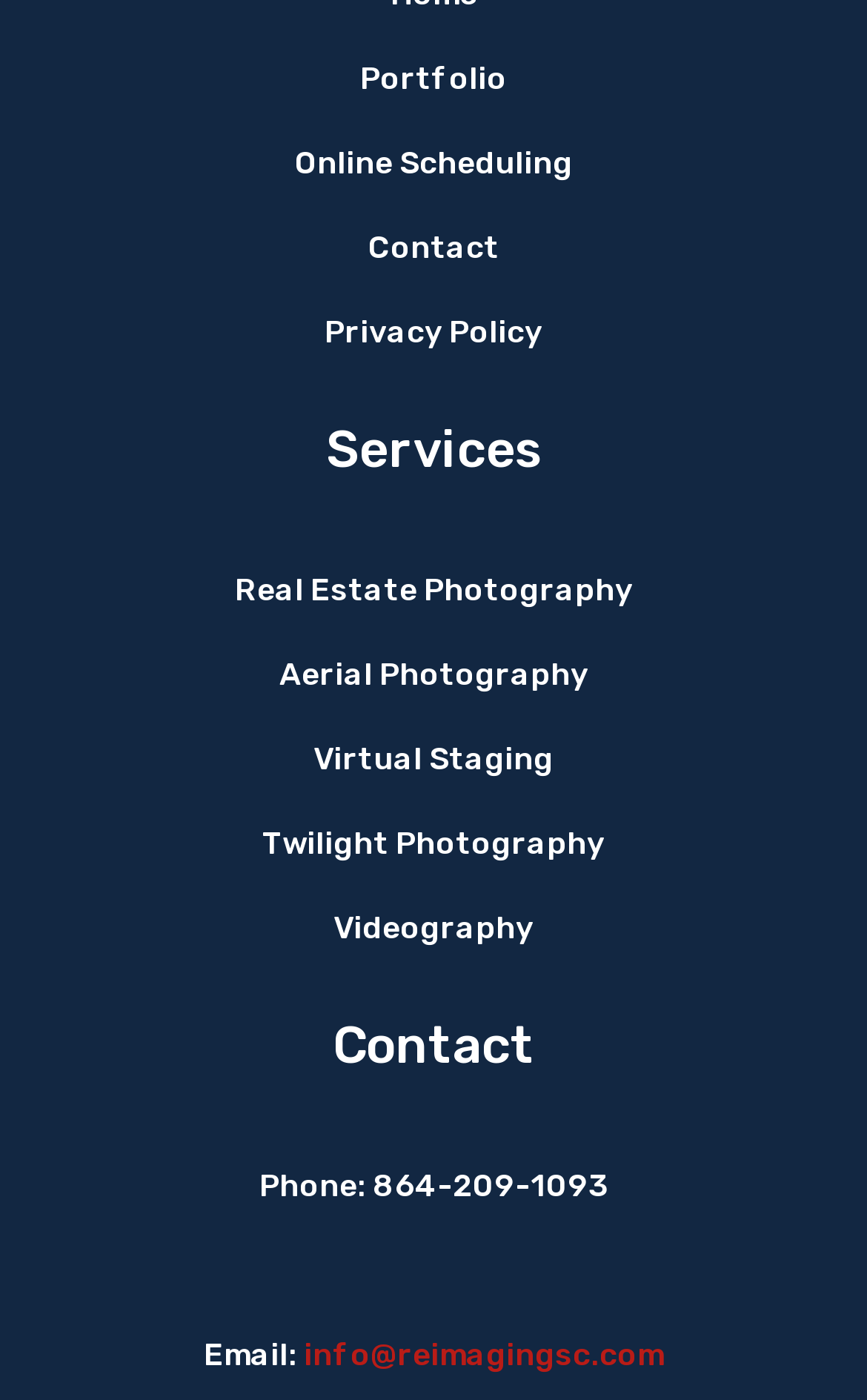Please locate the clickable area by providing the bounding box coordinates to follow this instruction: "Learn about real estate photography".

[0.271, 0.409, 0.729, 0.436]